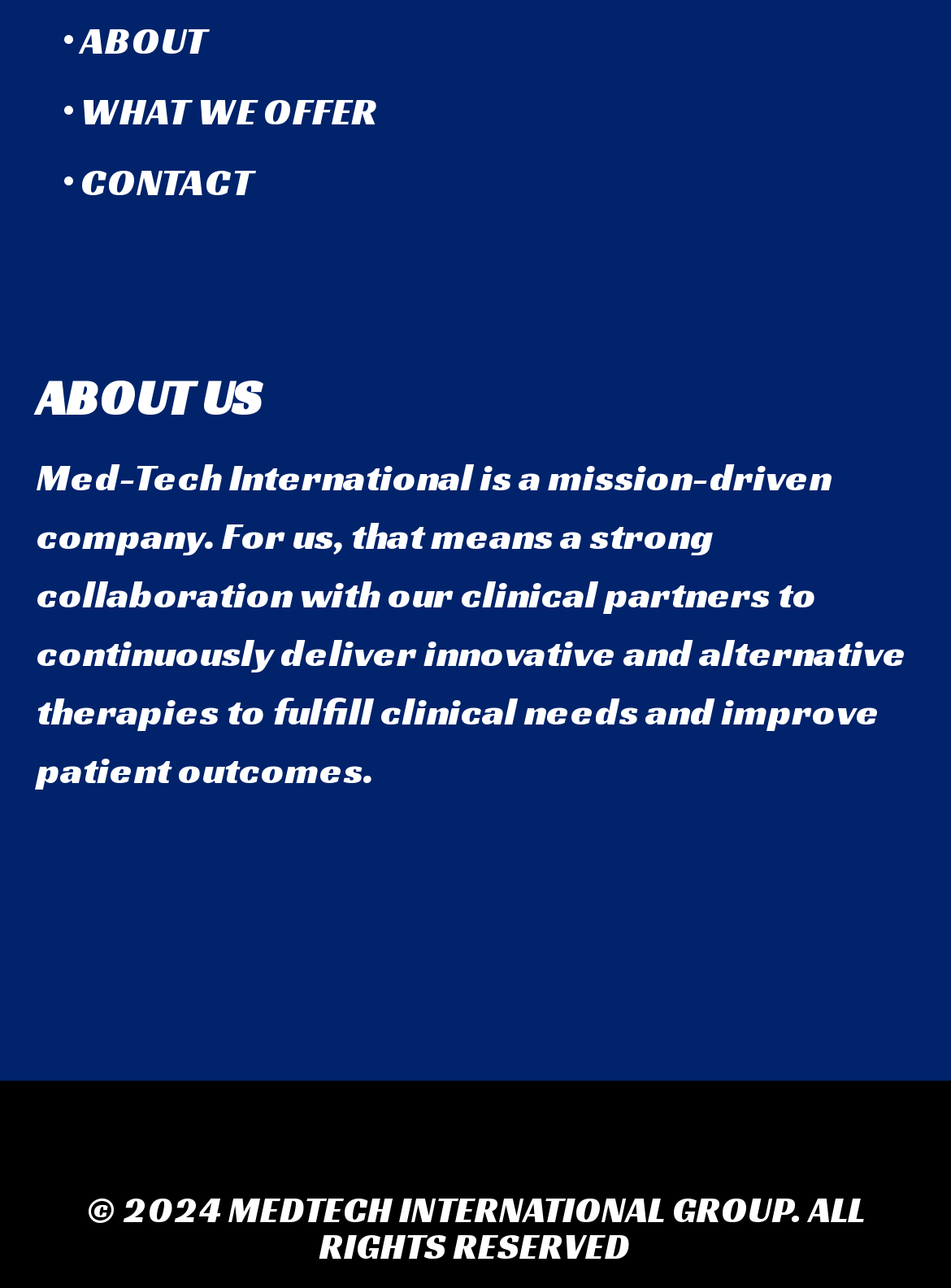Determine the bounding box coordinates for the area that should be clicked to carry out the following instruction: "click WHAT WE OFFER".

[0.085, 0.066, 0.397, 0.105]